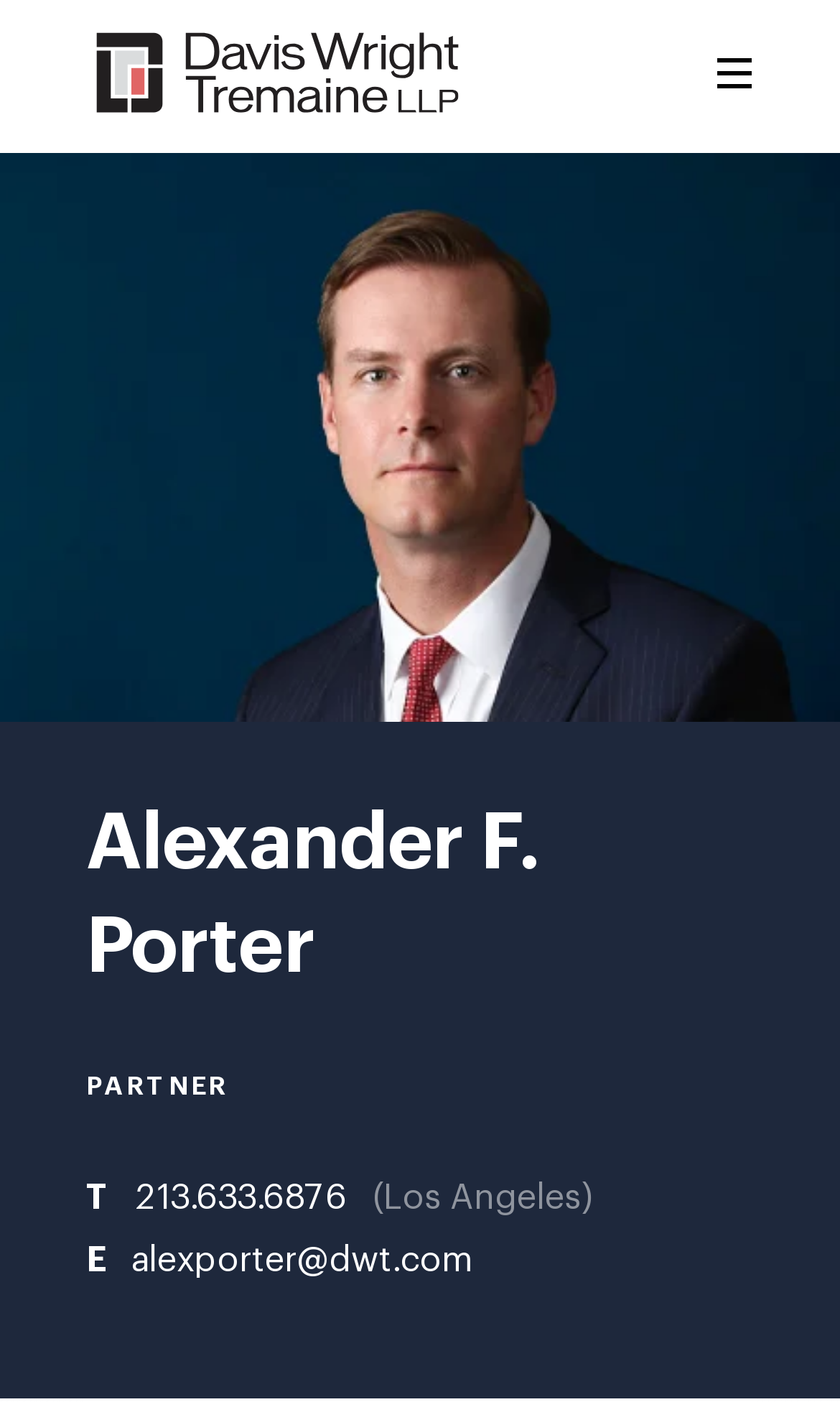Give a concise answer using one word or a phrase to the following question:
What is the email address of Alexander F. Porter?

alexporter@dwt.com